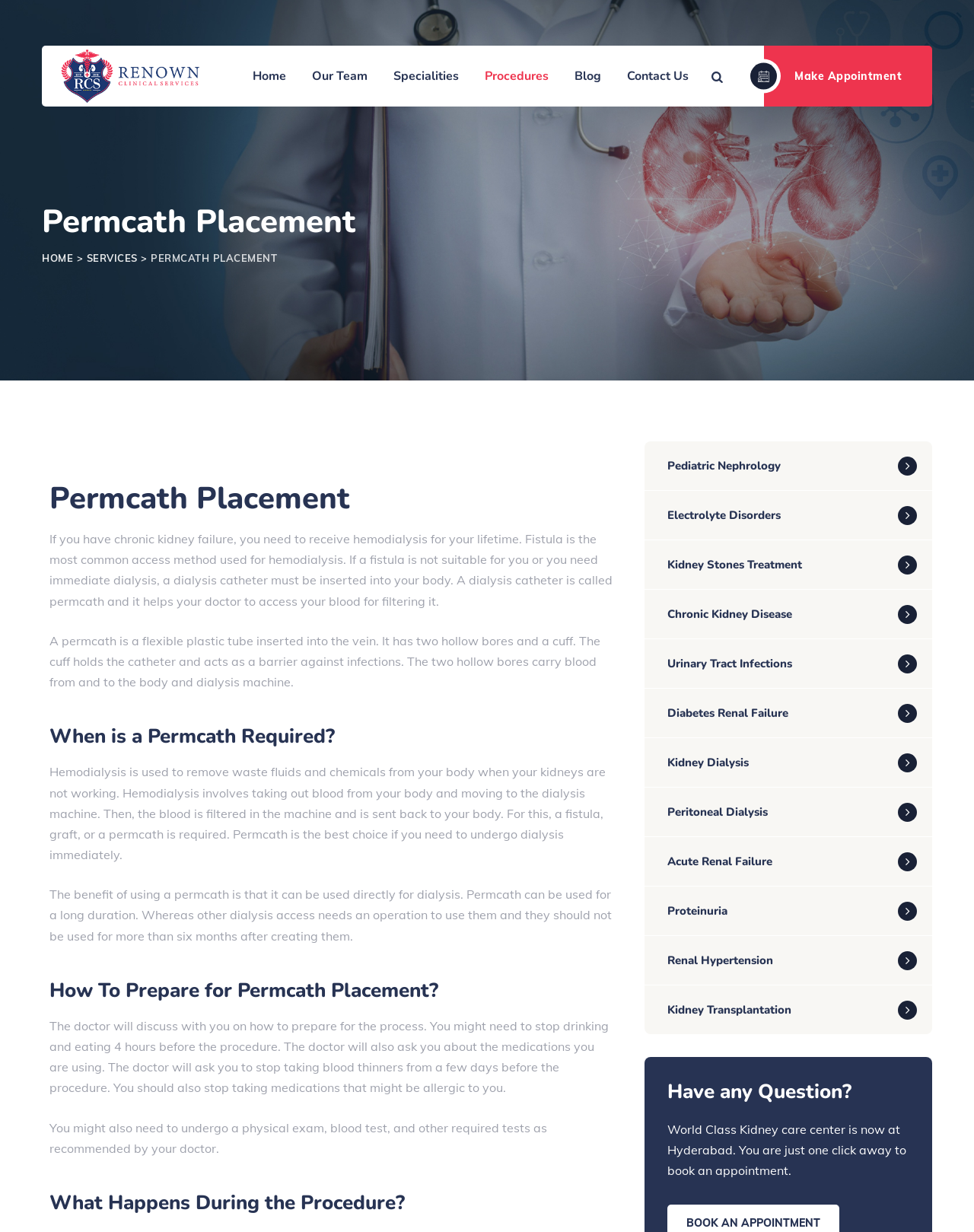What is the purpose of hemodialysis?
Look at the screenshot and respond with one word or a short phrase.

Remove waste fluids and chemicals